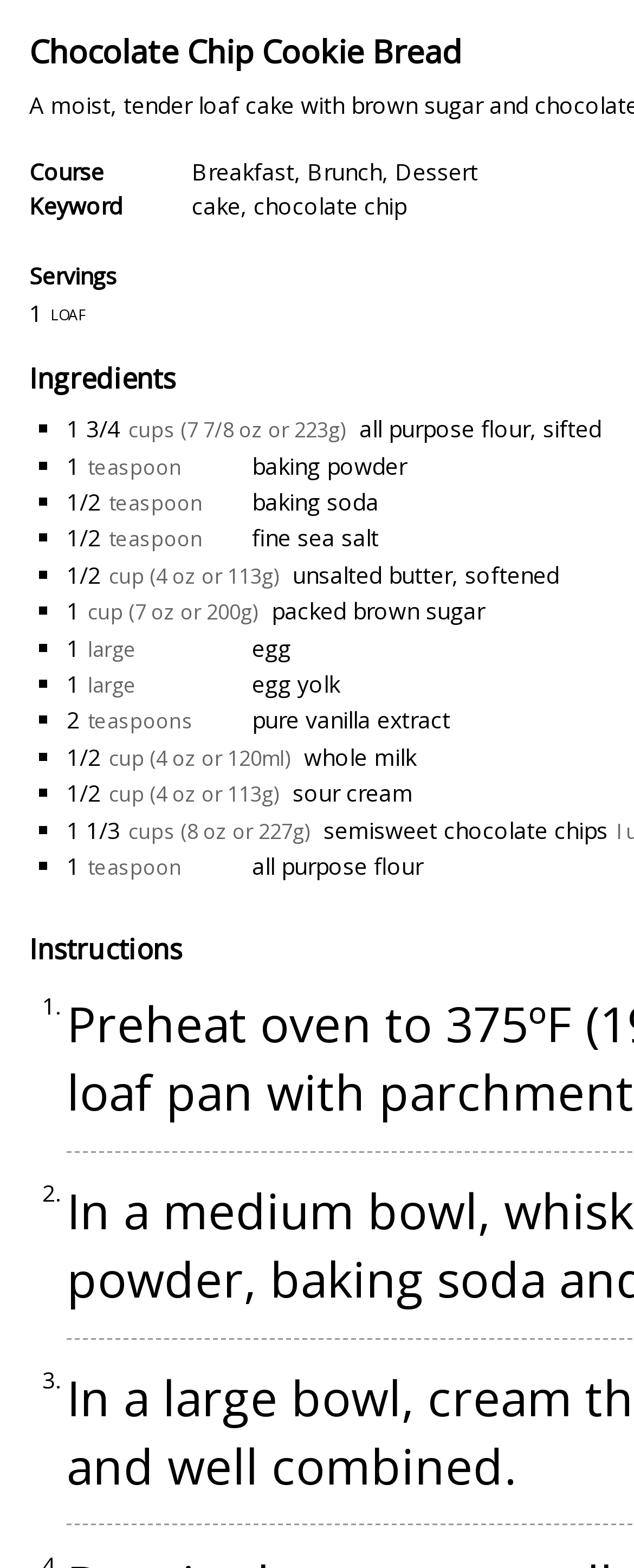Construct a comprehensive caption that outlines the webpage's structure and content.

The webpage is about a recipe for Brownie Mischief, specifically a Chocolate Chip Cookie Bread. At the top, there is a title "Chocolate Chip Cookie Bread" followed by a section with links to different courses, including Breakfast, Brunch, and Dessert. Below this, there is a section with keywords, including "cake" and "chocolate chip".

The main content of the page is divided into two sections: Ingredients and Instructions. The Ingredients section is a list of items needed for the recipe, each preceded by a bullet point (■). The list includes ingredients such as all-purpose flour, baking powder, unsalted butter, brown sugar, eggs, and chocolate chips. Each ingredient is listed with its quantity and unit of measurement.

The Instructions section is a numbered list of steps to follow to prepare the recipe. The instructions are not explicitly stated in the accessibility tree, but the presence of numbered list markers (1., 2., 3., etc.) suggests that the instructions are provided in a step-by-step format.

Throughout the page, there are no images, but the layout is organized and easy to follow, with clear headings and concise text. The use of bullet points and numbered lists makes the content easy to read and understand.